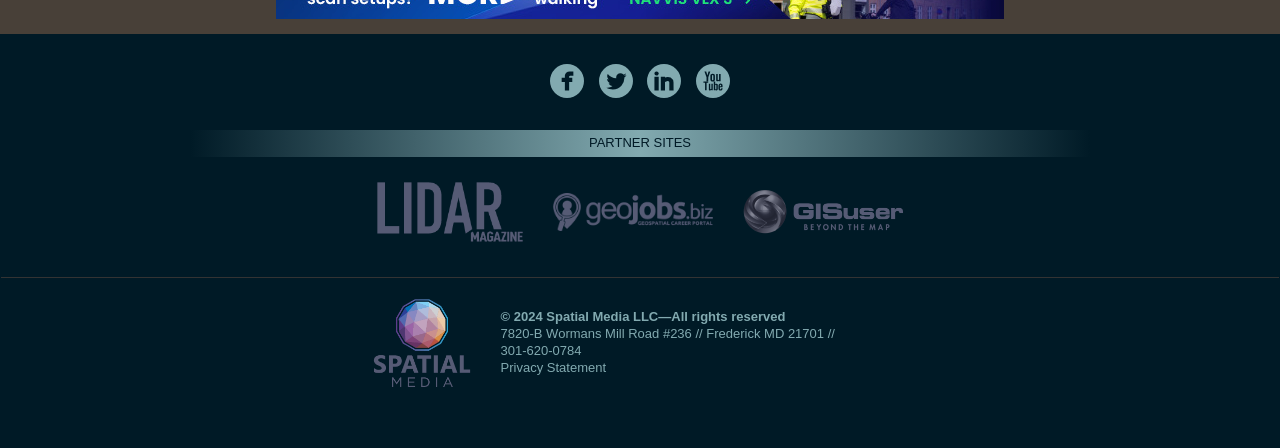Can you show the bounding box coordinates of the region to click on to complete the task described in the instruction: "visit LIDAR Magazine"?

[0.295, 0.451, 0.408, 0.489]